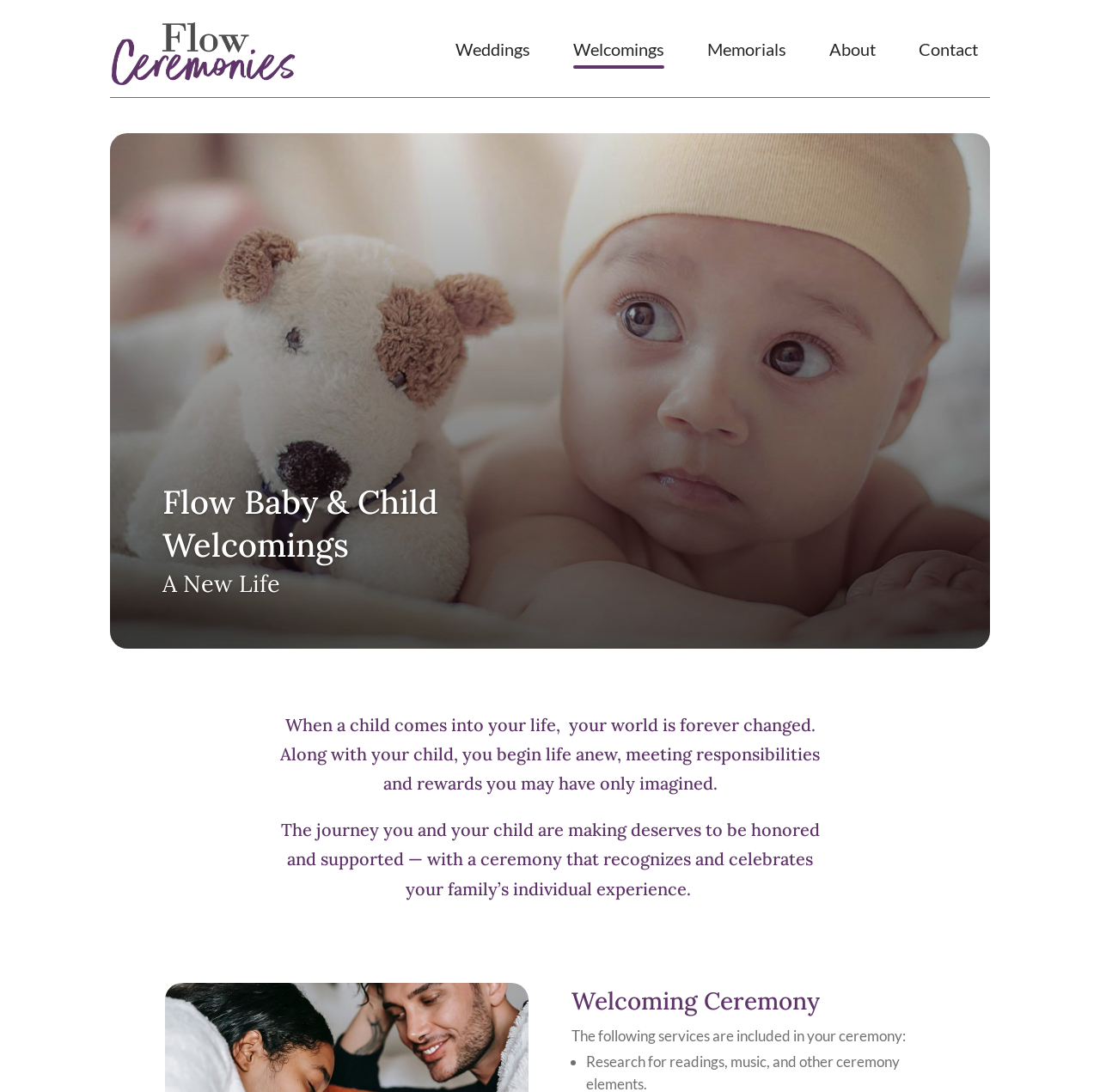Explain in detail what you observe on this webpage.

The webpage is about Flow Ceremonies, specifically focusing on Welcomings. At the top, there is a navigation menu with five links: an empty link, followed by links to Weddings, Welcomings, Memorials, About, and Contact, arranged horizontally from left to right.

Below the navigation menu, there is a table layout with a heading that reads "Flow Baby & Child Welcomings". To the right of the heading, there is a static text "A New Life". 

Further down, there is a paragraph of text that discusses the significance of a child coming into one's life and the importance of honoring and supporting the journey of the family. 

Below this paragraph, there is another paragraph that explains the purpose of a Welcoming Ceremony. 

Underneath, there is a heading "Welcoming Ceremony" followed by a static text that describes the services included in the ceremony. The services are listed in a bullet point format, with the first item marked by a bullet point "•".